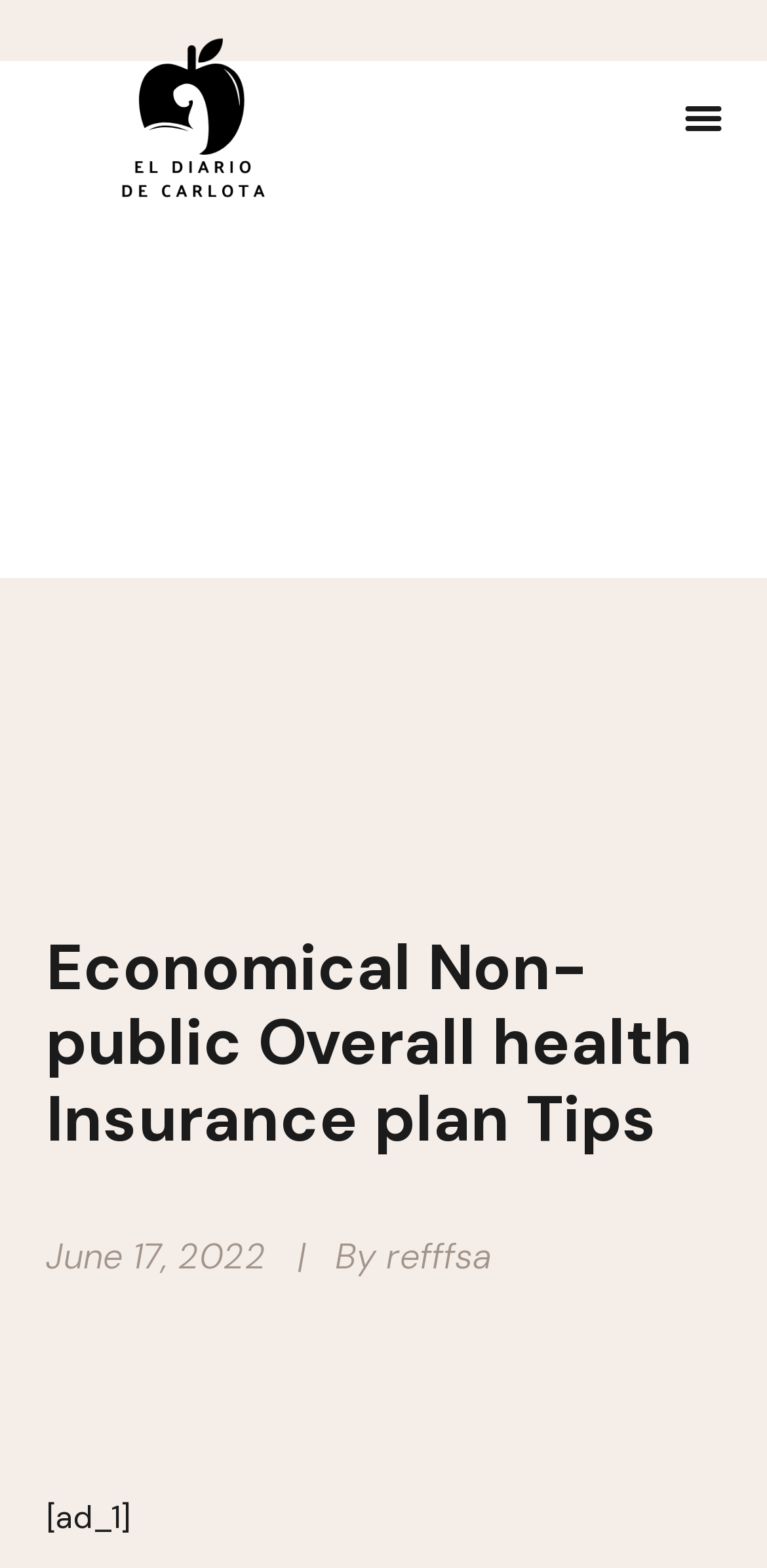Provide an in-depth caption for the contents of the webpage.

The webpage appears to be an article or blog post titled "Economical Private Health Insurance Plan Tips" from a publication called "EL Diario DE Carlota". At the top-left corner, there is a link, and next to it, a menu toggle button is located at the top-right corner. 

Below the title, there is a timestamp indicating the article was published on "June 17, 2022", followed by the author's name, "refffsa". 

The main content of the webpage starts with a short paragraph or title, "[ad_1] Private overall health coverage Uk providers go on to perform a significant job. Hospitals irrespective of whether personal or community will settle for only patients who are coated by". This text is positioned near the bottom of the page.